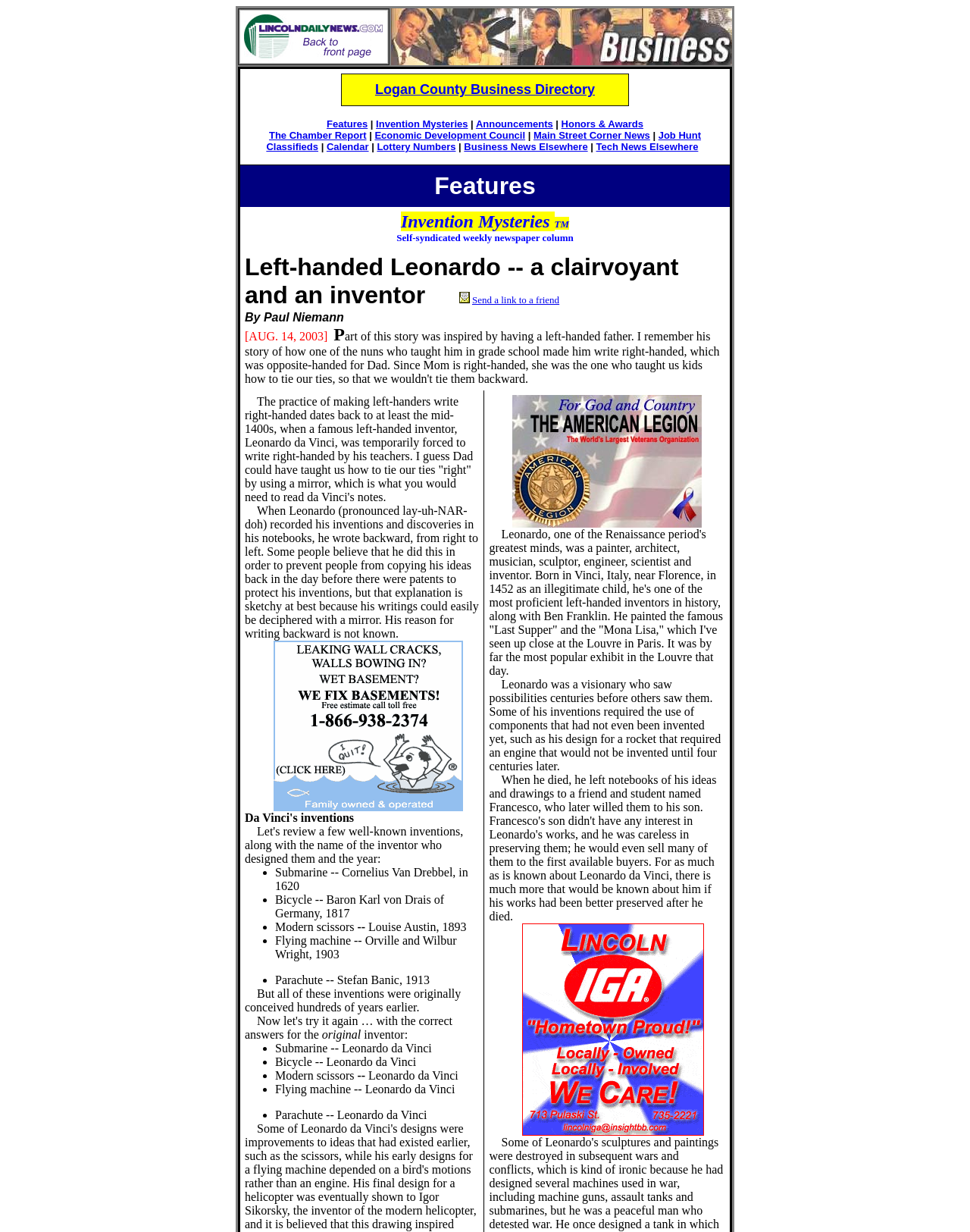Indicate the bounding box coordinates of the element that needs to be clicked to satisfy the following instruction: "Read the article about Left-handed Leonardo". The coordinates should be four float numbers between 0 and 1, i.e., [left, top, right, bottom].

[0.246, 0.202, 0.754, 0.317]